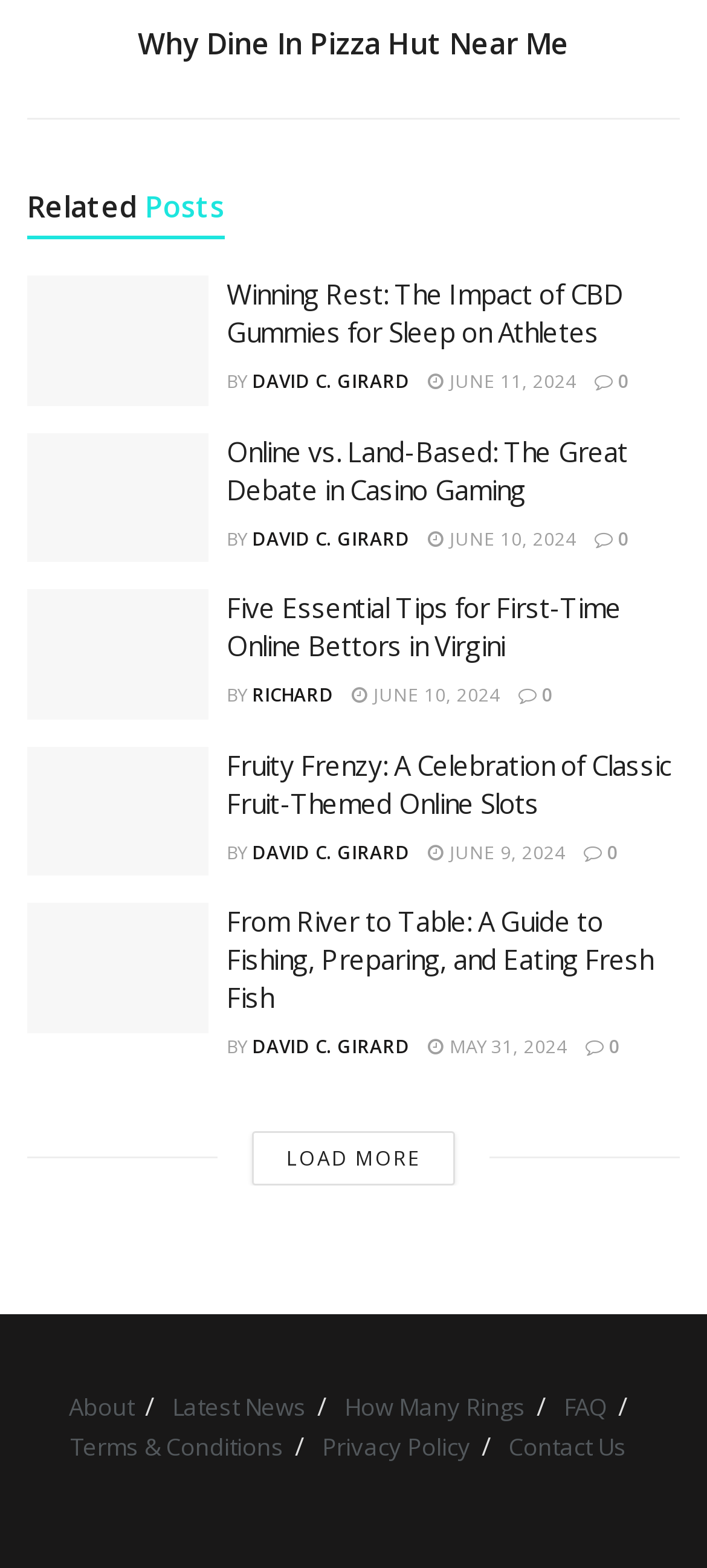Provide a brief response to the question below using a single word or phrase: 
What is the topic of the first article?

Pizza Hut